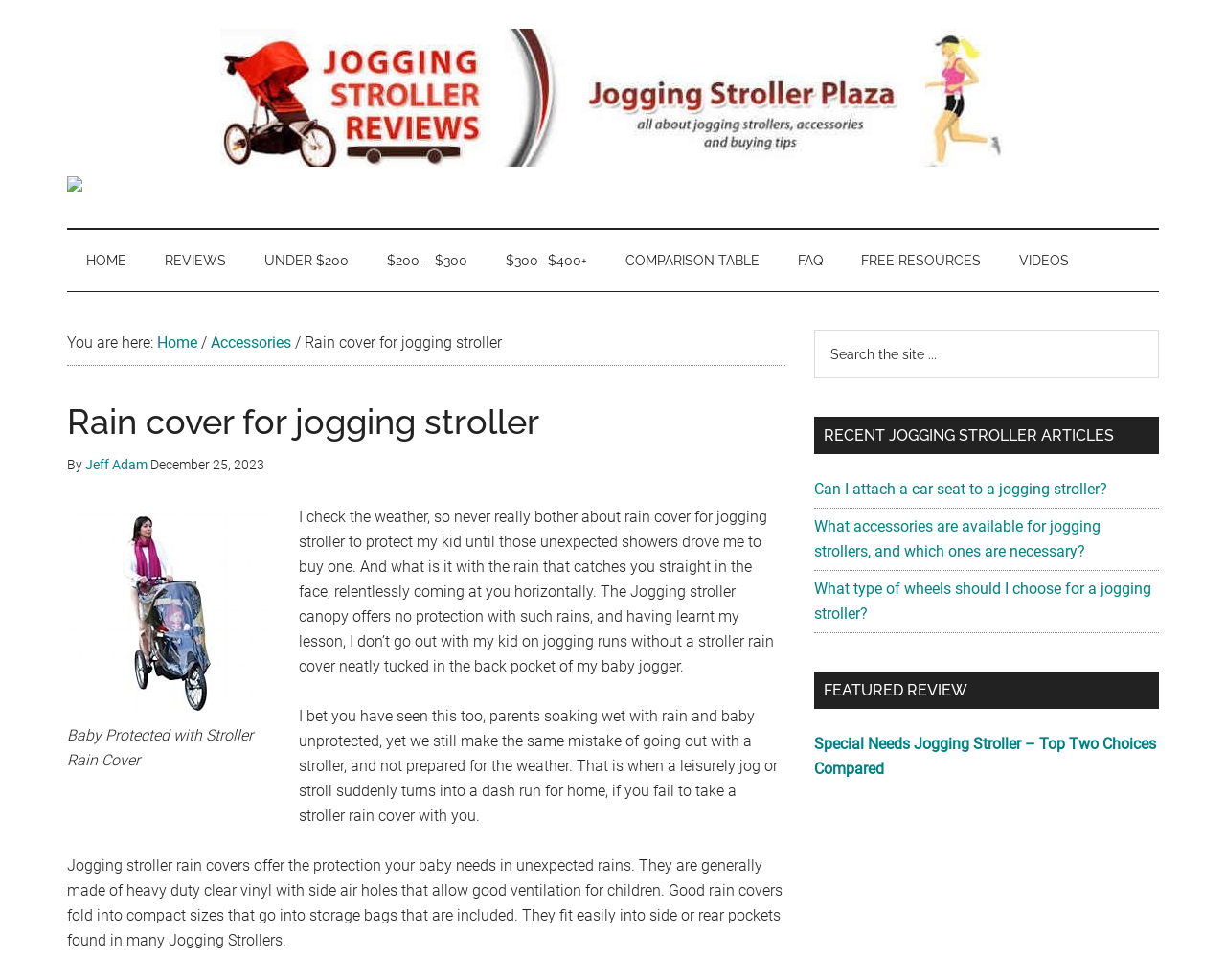Provide the bounding box coordinates for the specified HTML element described in this description: "Home". The coordinates should be four float numbers ranging from 0 to 1, in the format [left, top, right, bottom].

[0.055, 0.235, 0.119, 0.297]